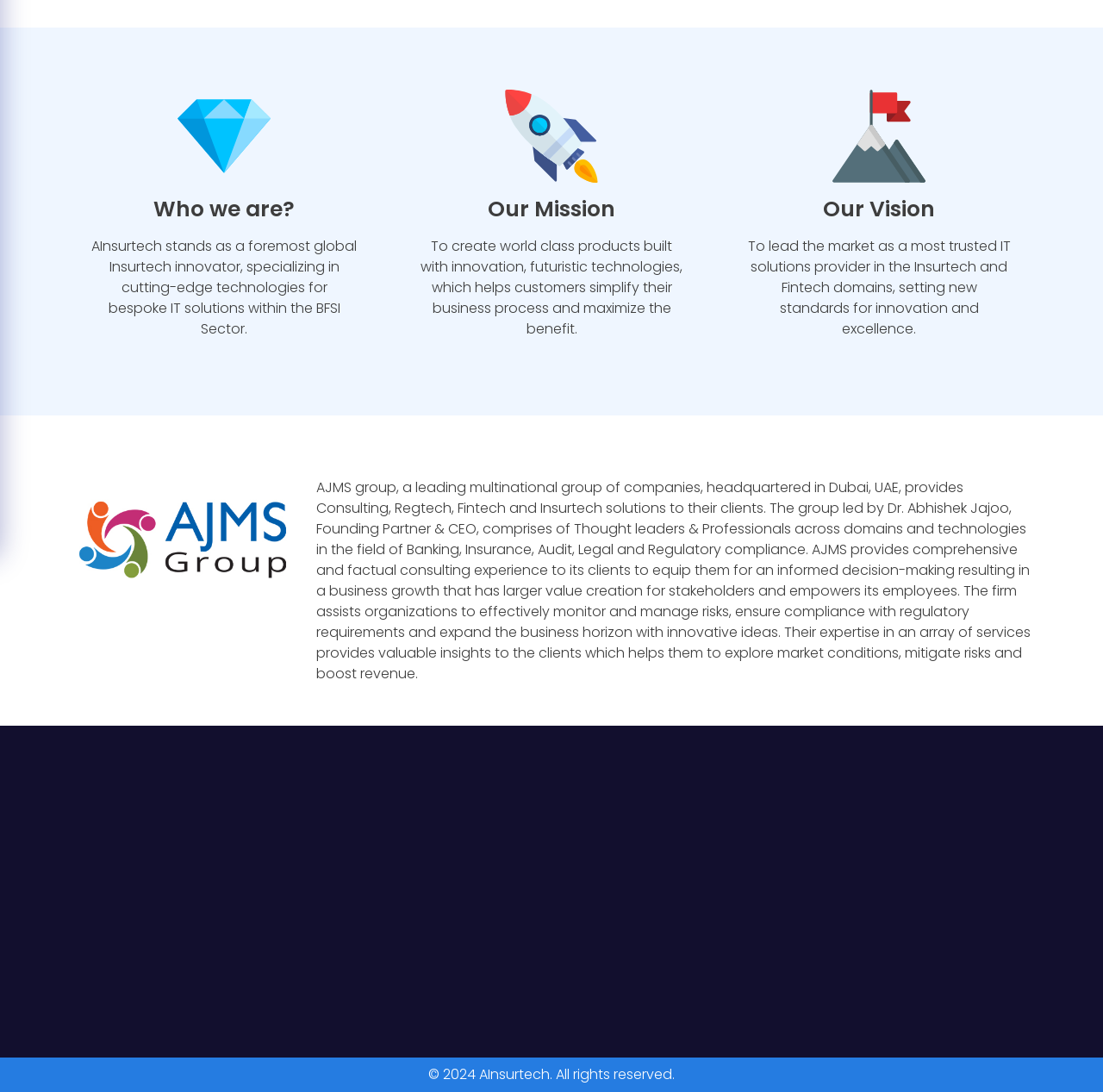Determine the bounding box coordinates in the format (top-left x, top-left y, bottom-right x, bottom-right y). Ensure all values are floating point numbers between 0 and 1. Identify the bounding box of the UI element described by: Our Services

[0.509, 0.841, 0.567, 0.867]